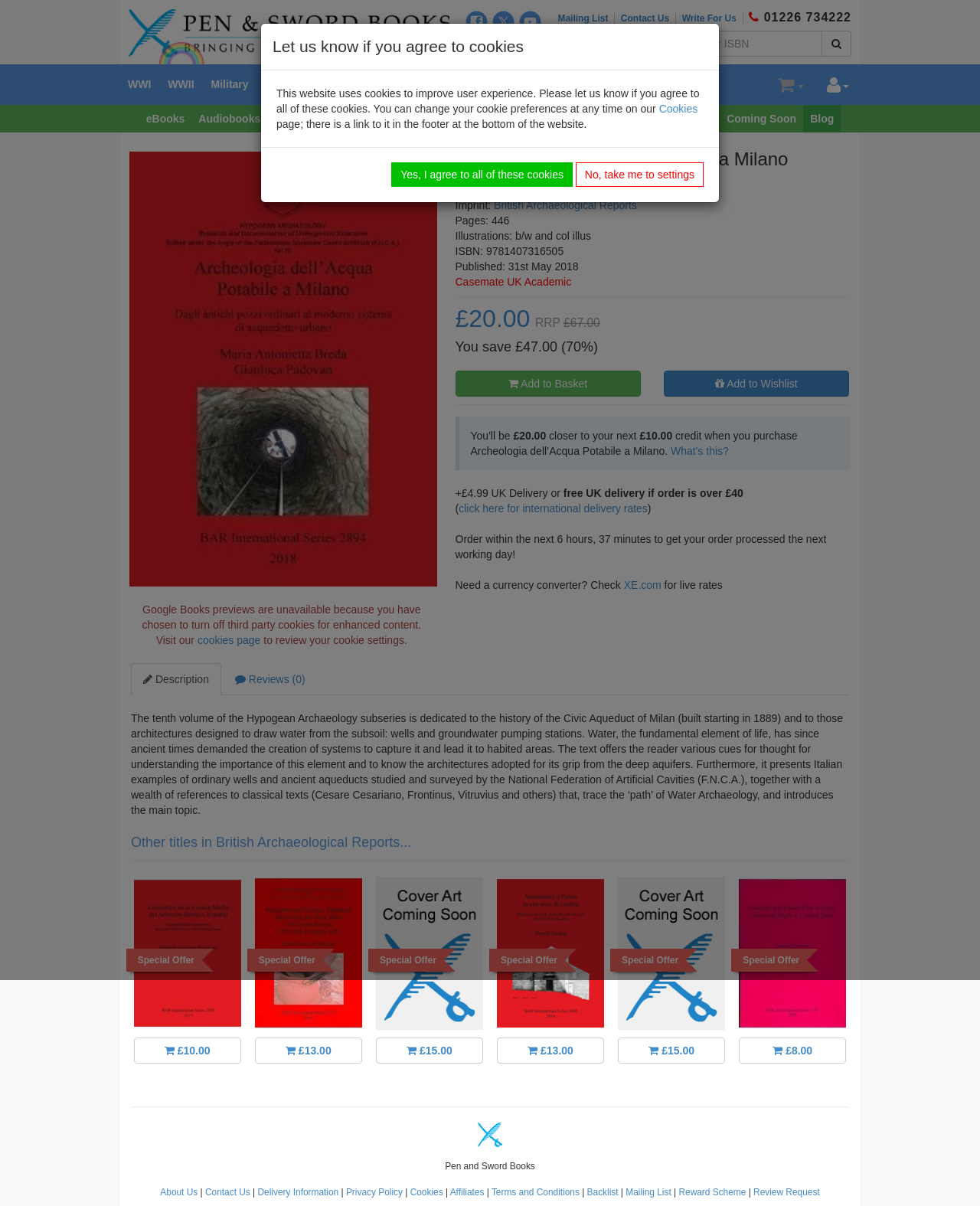Locate the coordinates of the bounding box for the clickable region that fulfills this instruction: "View eBooks".

[0.142, 0.087, 0.196, 0.11]